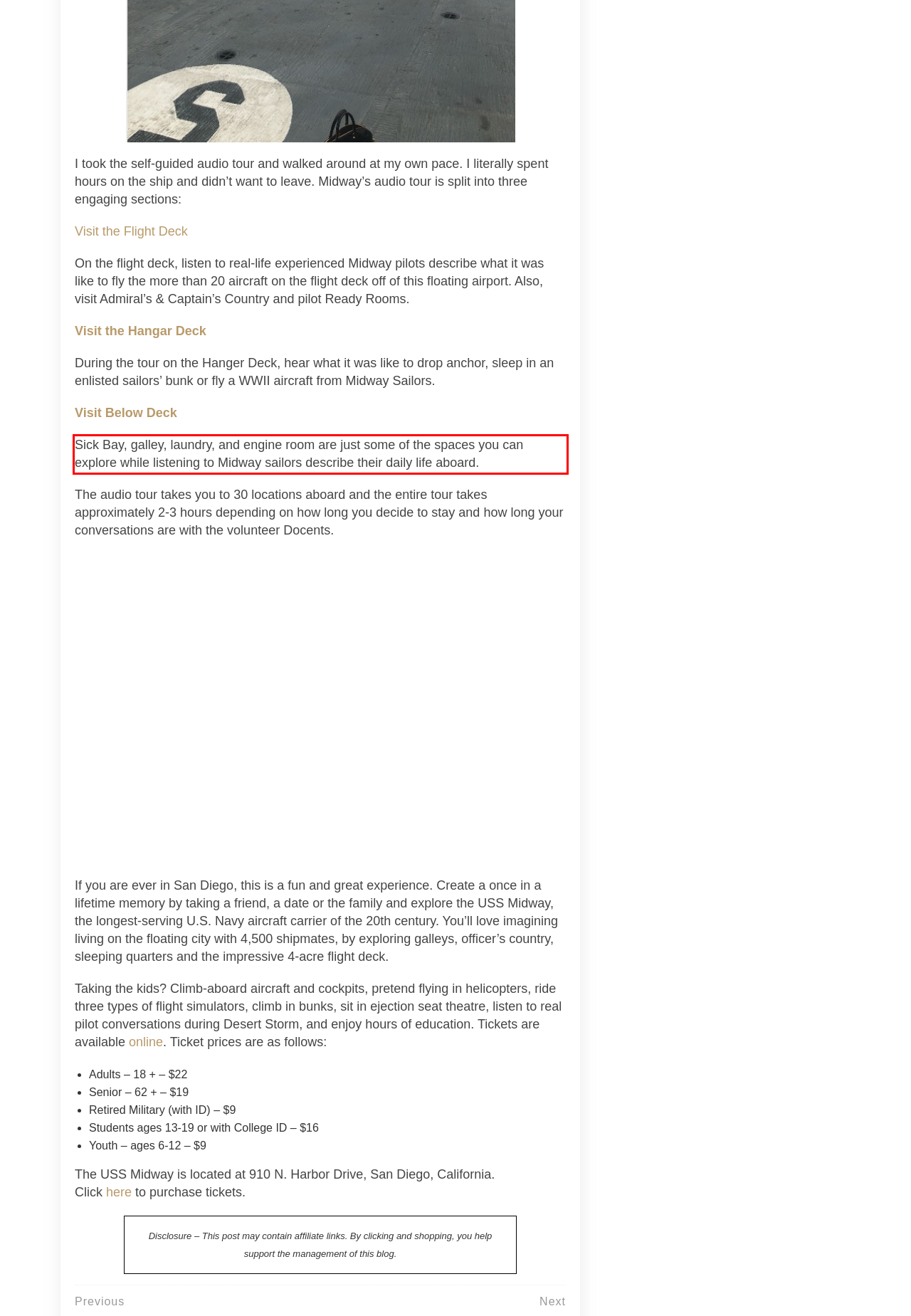From the given screenshot of a webpage, identify the red bounding box and extract the text content within it.

Sick Bay, galley, laundry, and engine room are just some of the spaces you can explore while listening to Midway sailors describe their daily life aboard.